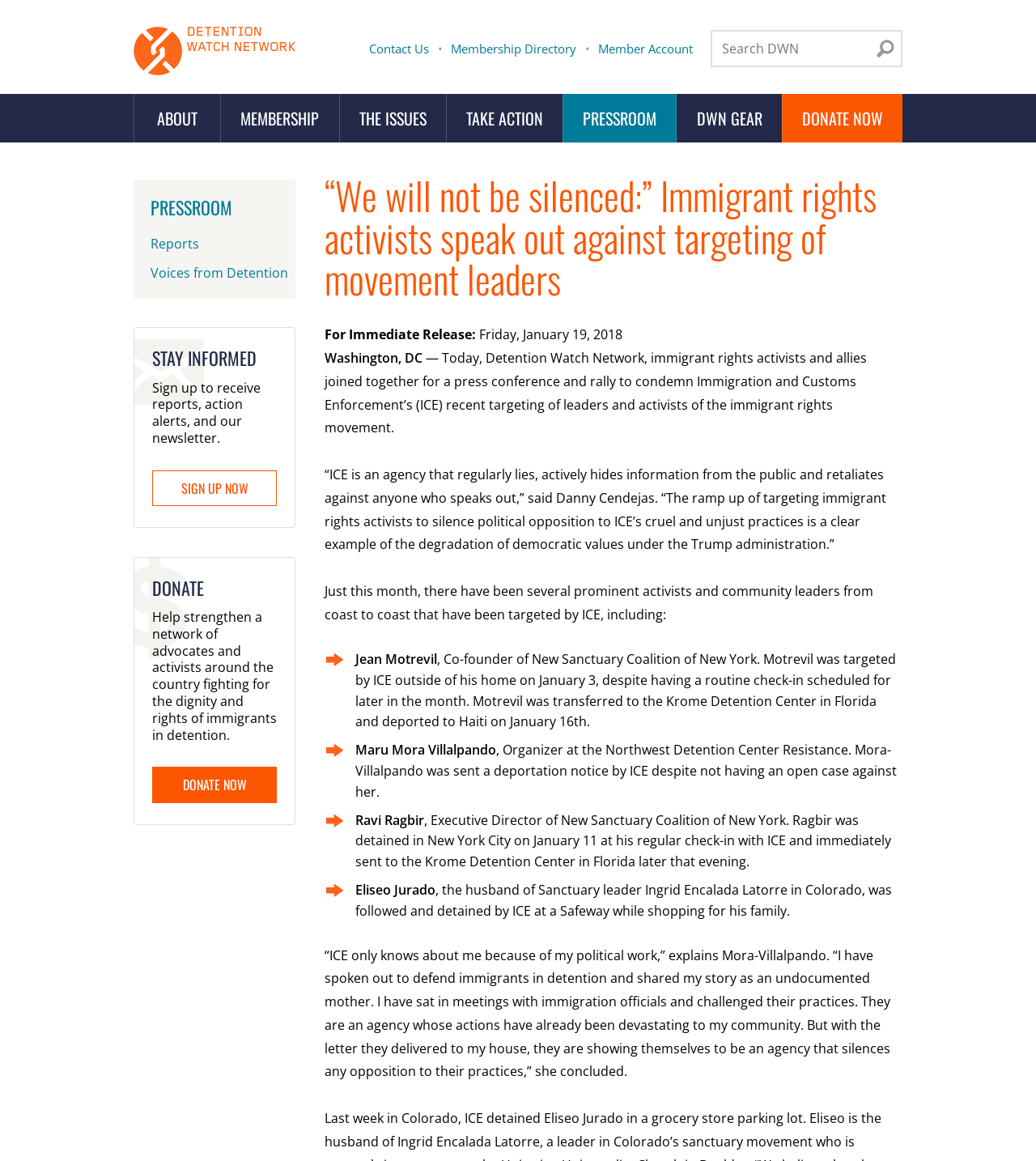Please provide a detailed answer to the question below based on the screenshot: 
What is the purpose of donating to the organization?

I found the answer by reading the 'DONATE' section of the webpage, which explains that donating helps to strengthen a network of advocates and activists around the country fighting for the dignity and rights of immigrants in detention.